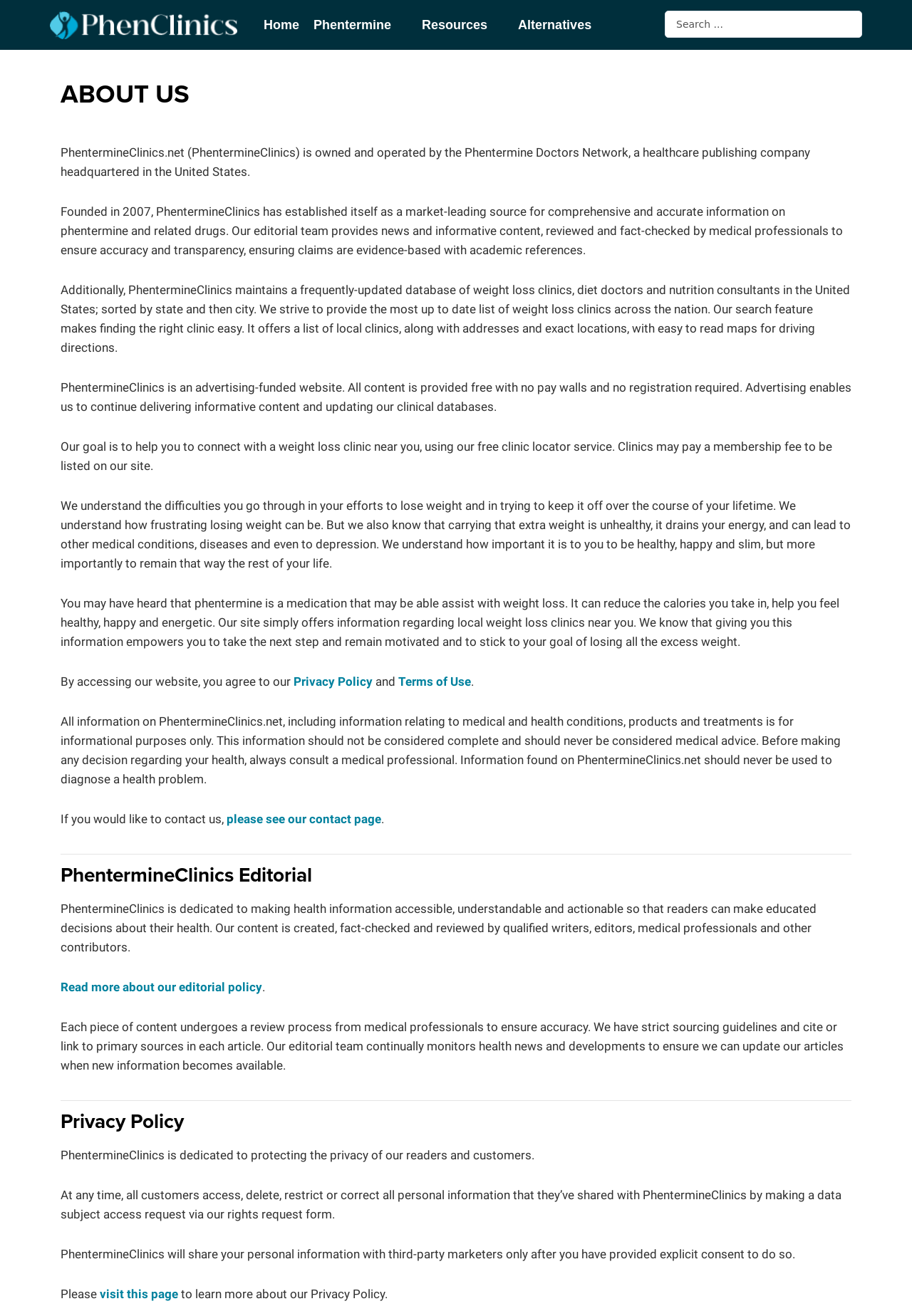Deliver a detailed narrative of the webpage's visual and textual elements.

The webpage is about PhentermineClinics, a healthcare publishing company that provides comprehensive and accurate information on phentermine and related drugs. At the top left corner, there is a logo of PhentermineClinics, and next to it, there are navigation links to "Home", "Phentermine", "Resources", and "Alternatives". On the top right corner, there is a search box where users can search for specific information.

Below the navigation links, there is a heading "ABOUT US" followed by a brief introduction to PhentermineClinics, its history, and its mission. The introduction is divided into four paragraphs, explaining the company's goal, its editorial team, and its database of weight loss clinics.

Further down, there are two sections with headings "PhentermineClinics Editorial" and "Privacy Policy". The "PhentermineClinics Editorial" section explains the company's editorial policy, its review process, and its sourcing guidelines. The "Privacy Policy" section outlines the company's commitment to protecting the privacy of its readers and customers, including how personal information is handled and shared.

Throughout the webpage, there are links to other pages, such as the "Privacy Policy" page, the "contact page", and a page about the company's editorial policy. There are also several paragraphs of text that provide more information about PhentermineClinics and its services.